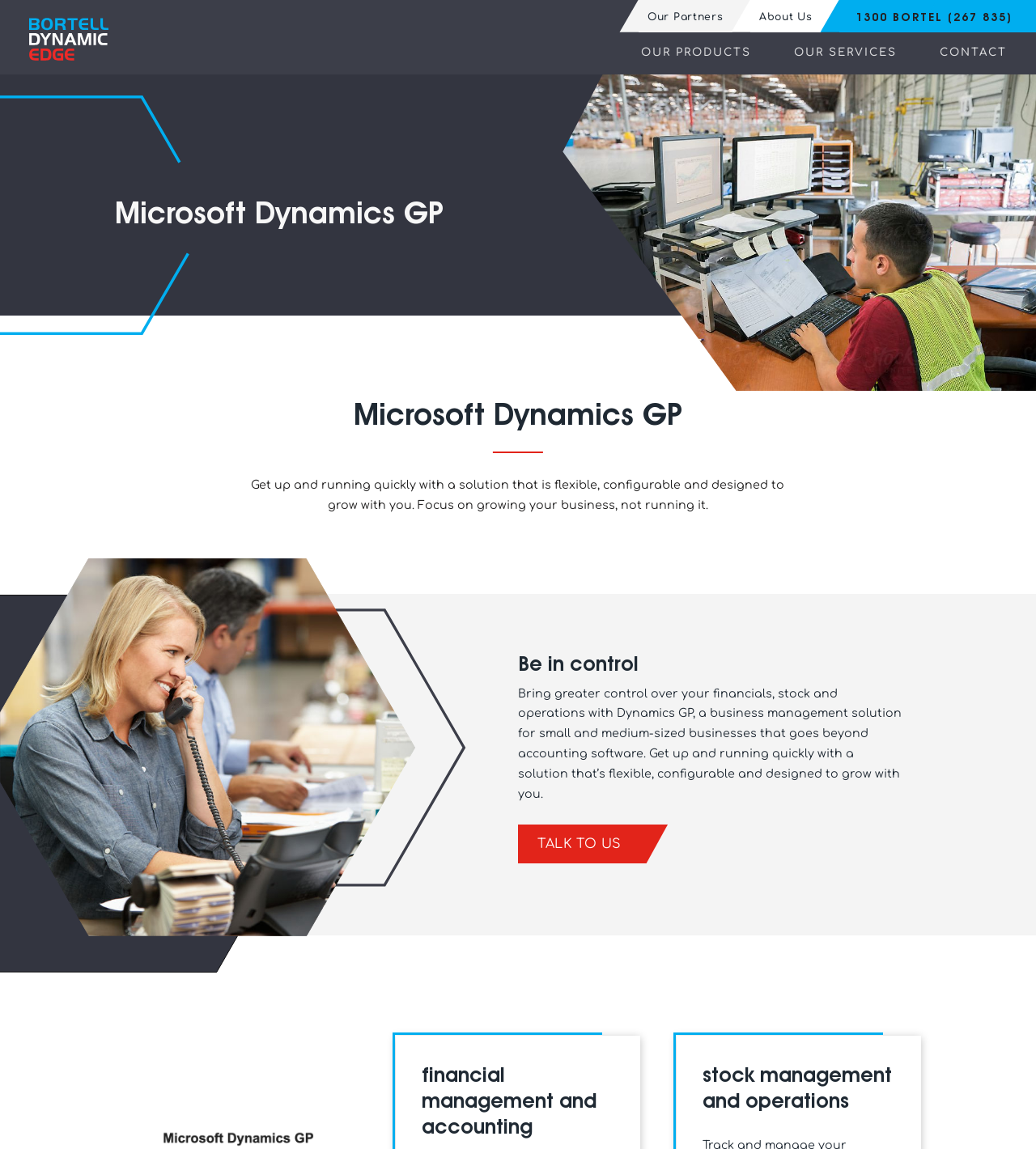Provide a one-word or short-phrase response to the question:
How many links are there in the top navigation menu?

5